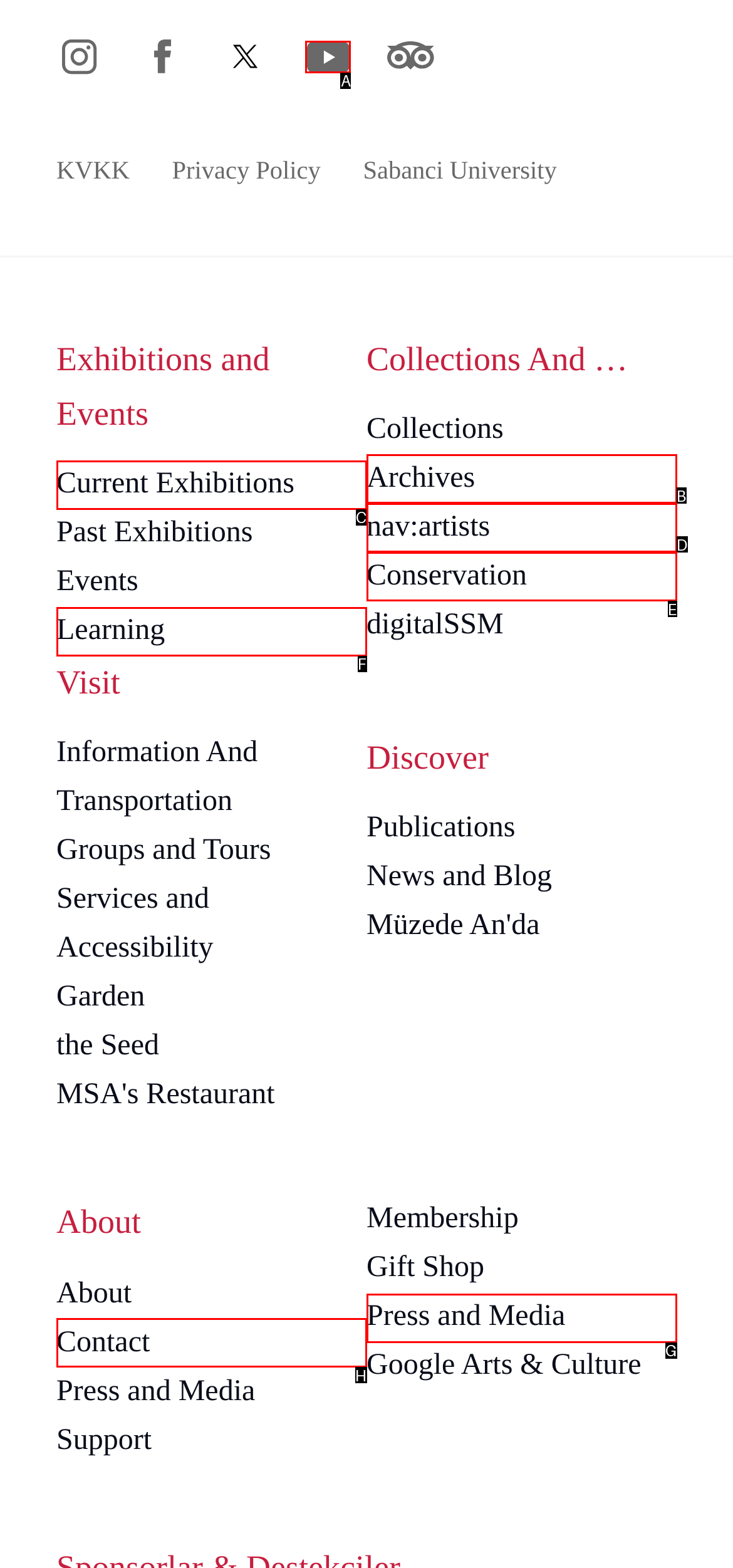Select the appropriate HTML element that needs to be clicked to finish the task: Explore Current Exhibitions
Reply with the letter of the chosen option.

C